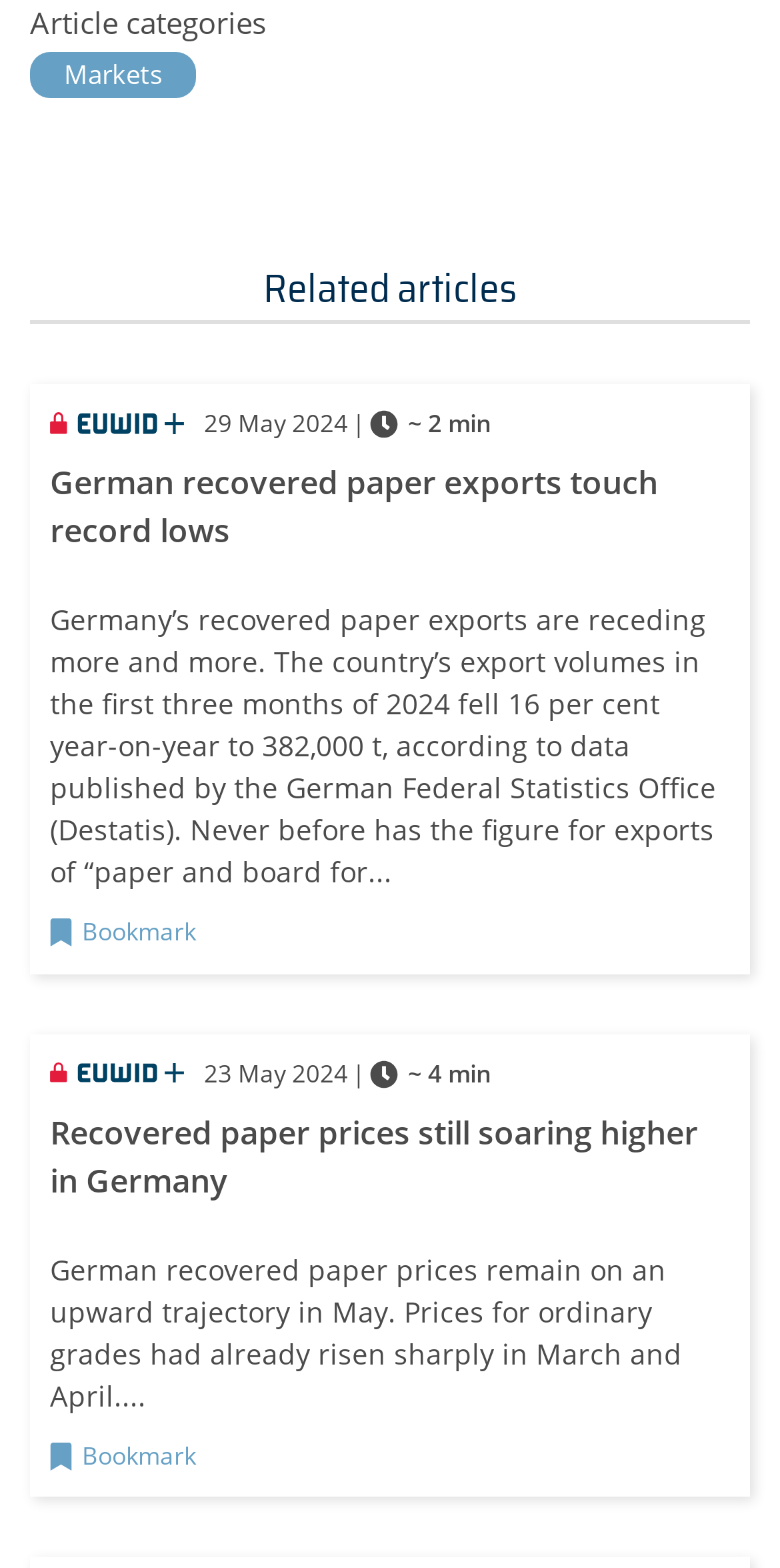Pinpoint the bounding box coordinates of the clickable area needed to execute the instruction: "Read about Redakteur Igor Dugandzic". The coordinates should be specified as four float numbers between 0 and 1, i.e., [left, top, right, bottom].

[0.064, 0.123, 0.833, 0.212]